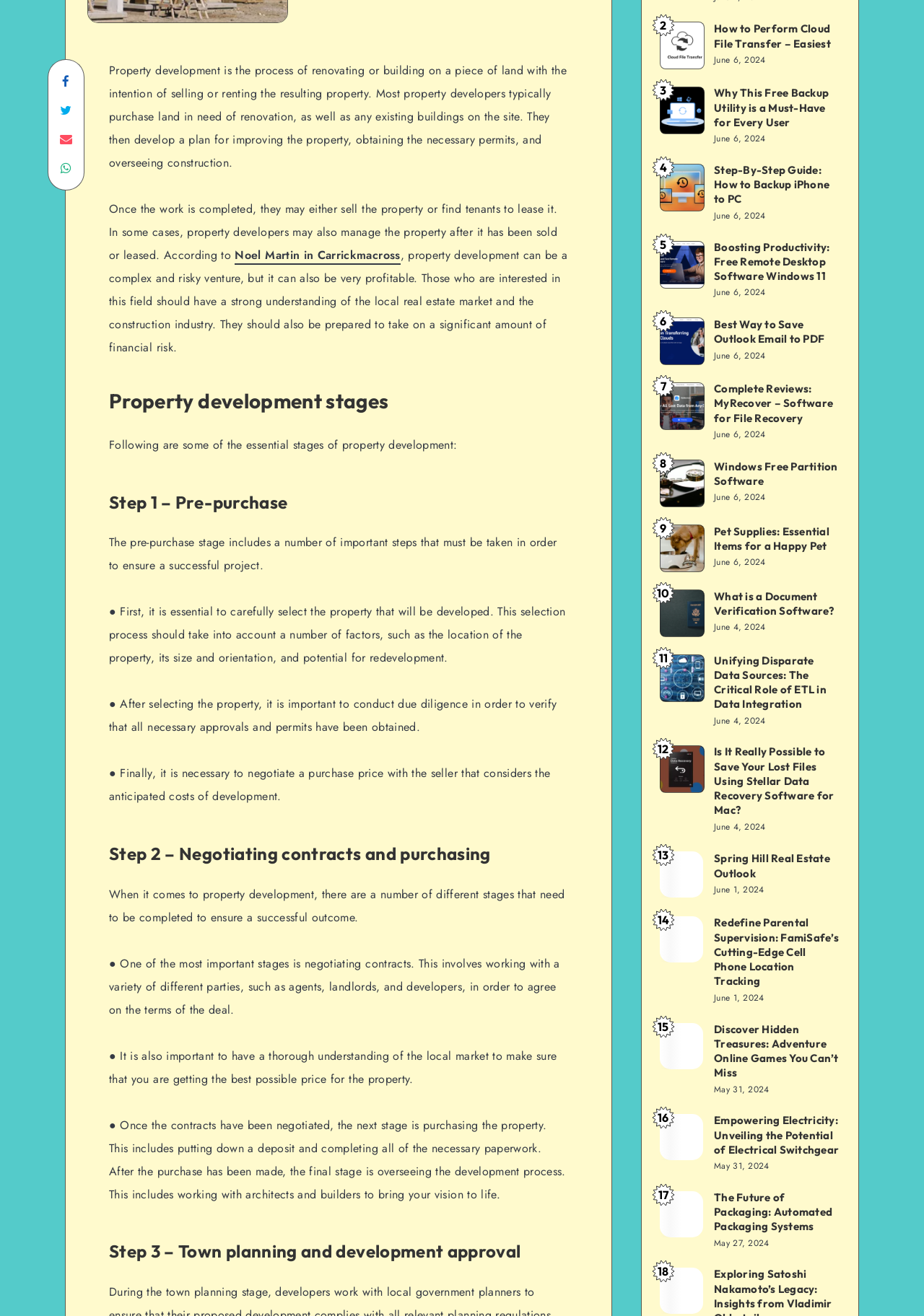Identify the bounding box of the UI element that matches this description: "Donate Now".

None